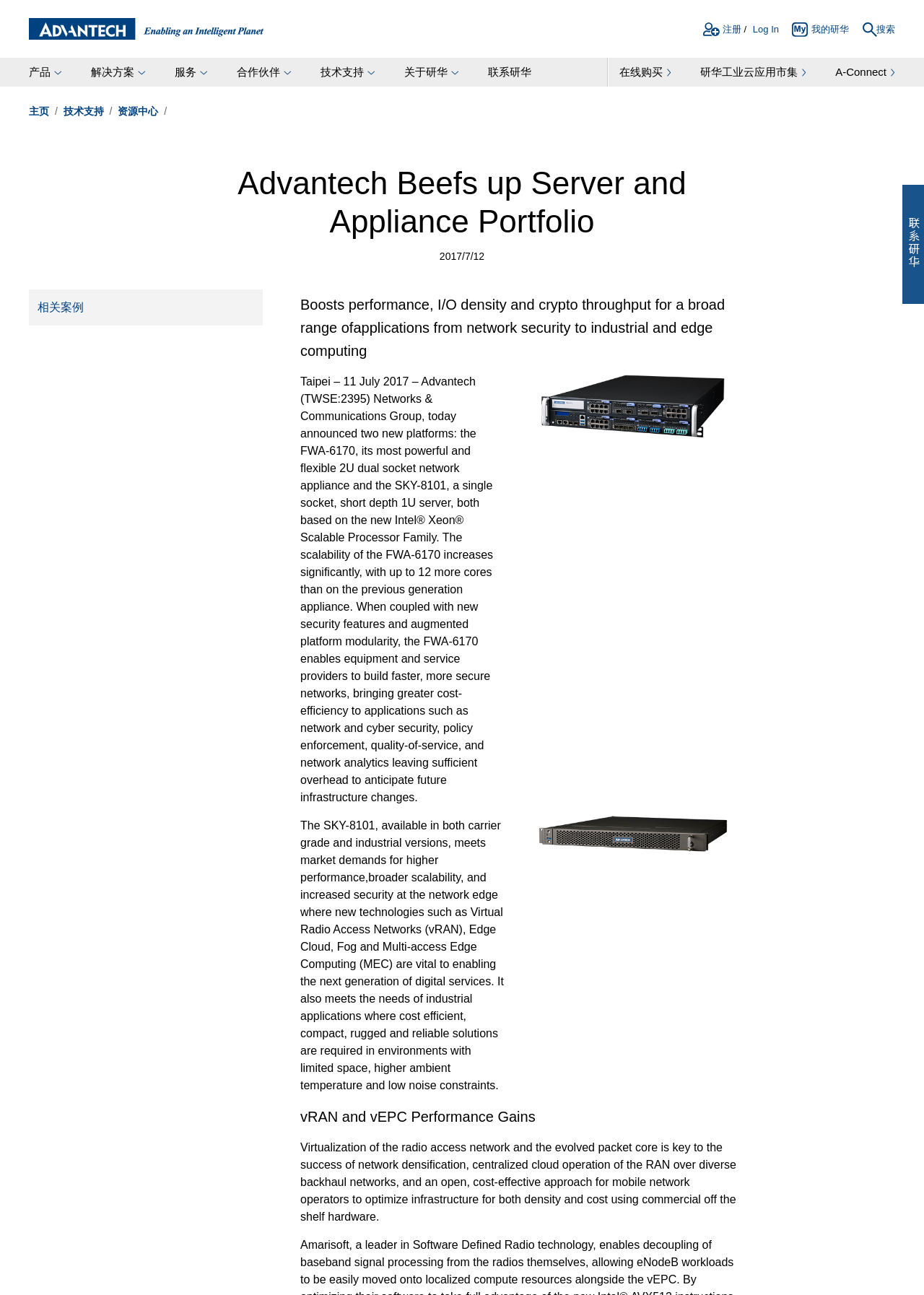Please locate the bounding box coordinates of the region I need to click to follow this instruction: "View products".

[0.031, 0.045, 0.083, 0.069]